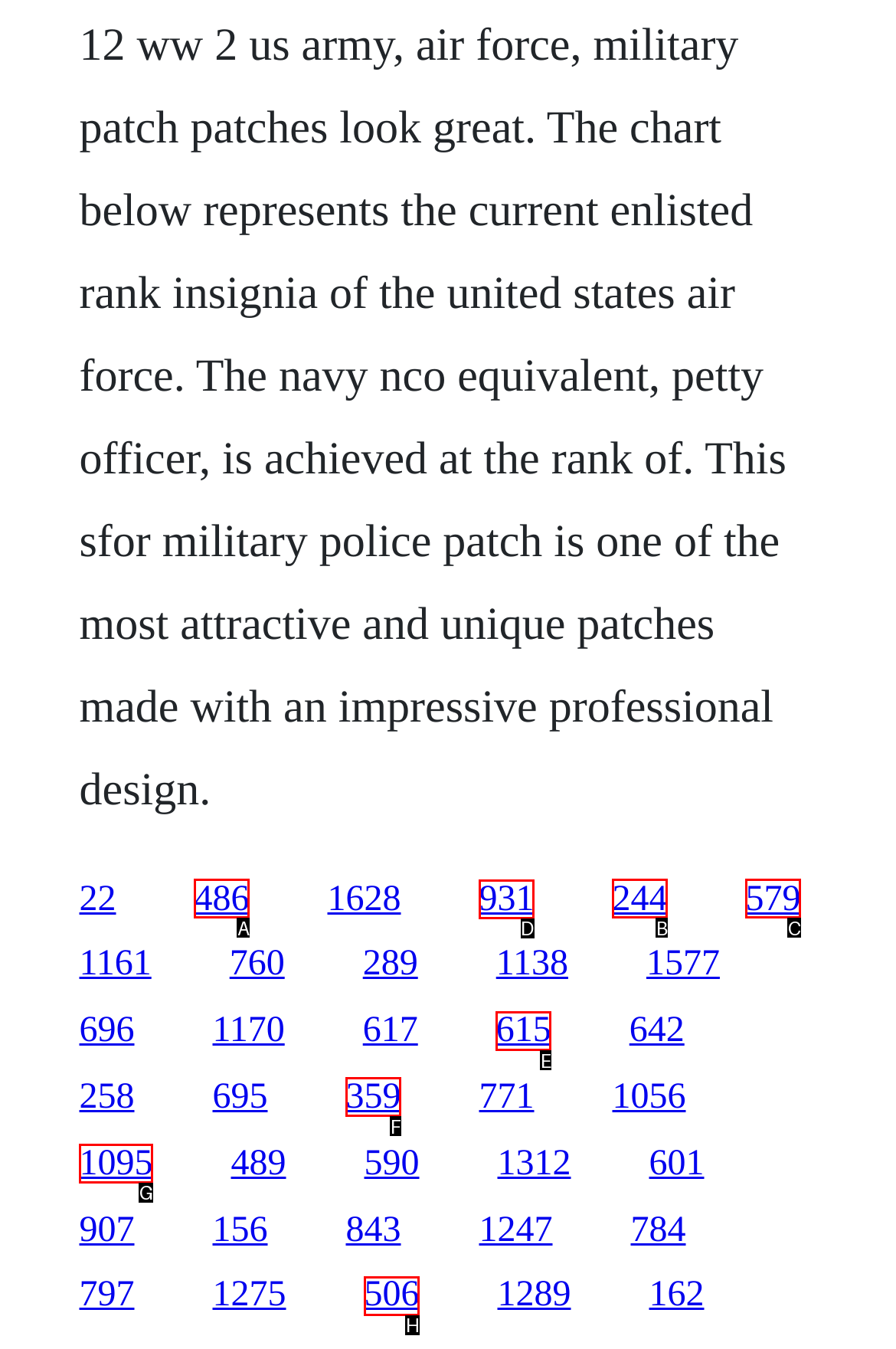Determine the letter of the UI element I should click on to complete the task: follow the ninth link from the provided choices in the screenshot.

D